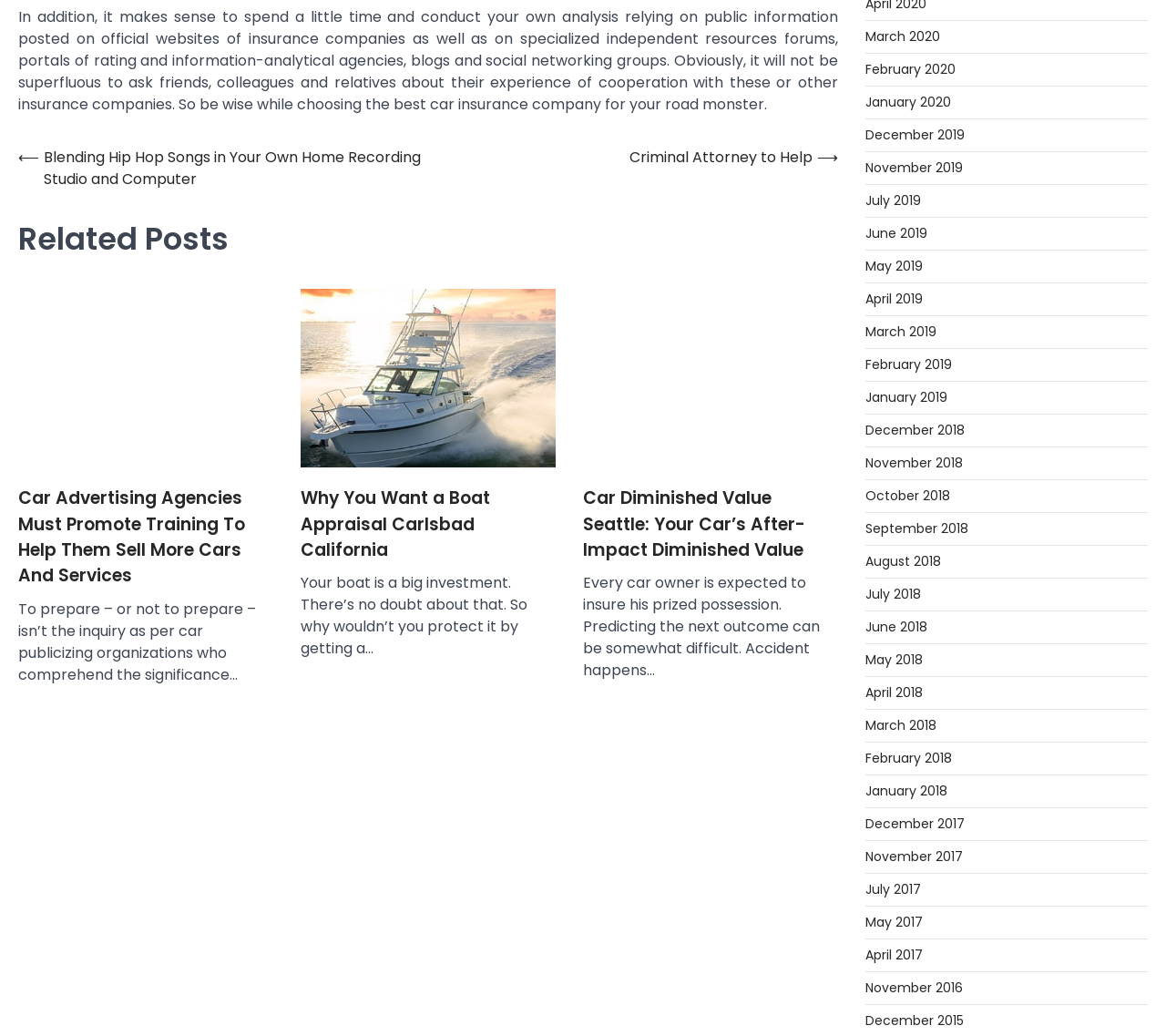Find the bounding box coordinates of the element you need to click on to perform this action: 'Explore books by destination'. The coordinates should be represented by four float values between 0 and 1, in the format [left, top, right, bottom].

None